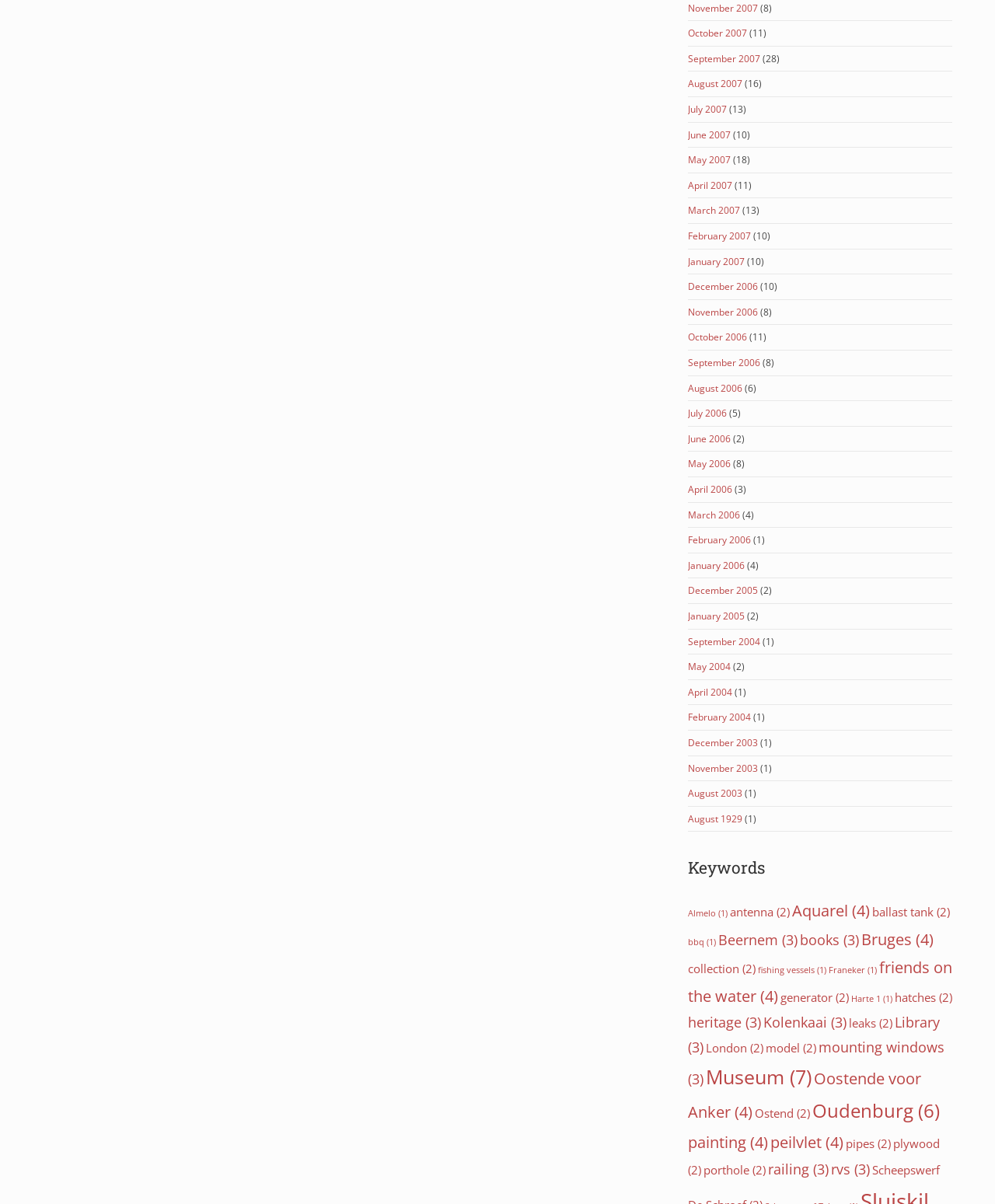Respond to the following question with a brief word or phrase:
How many items are related to Bruges?

4